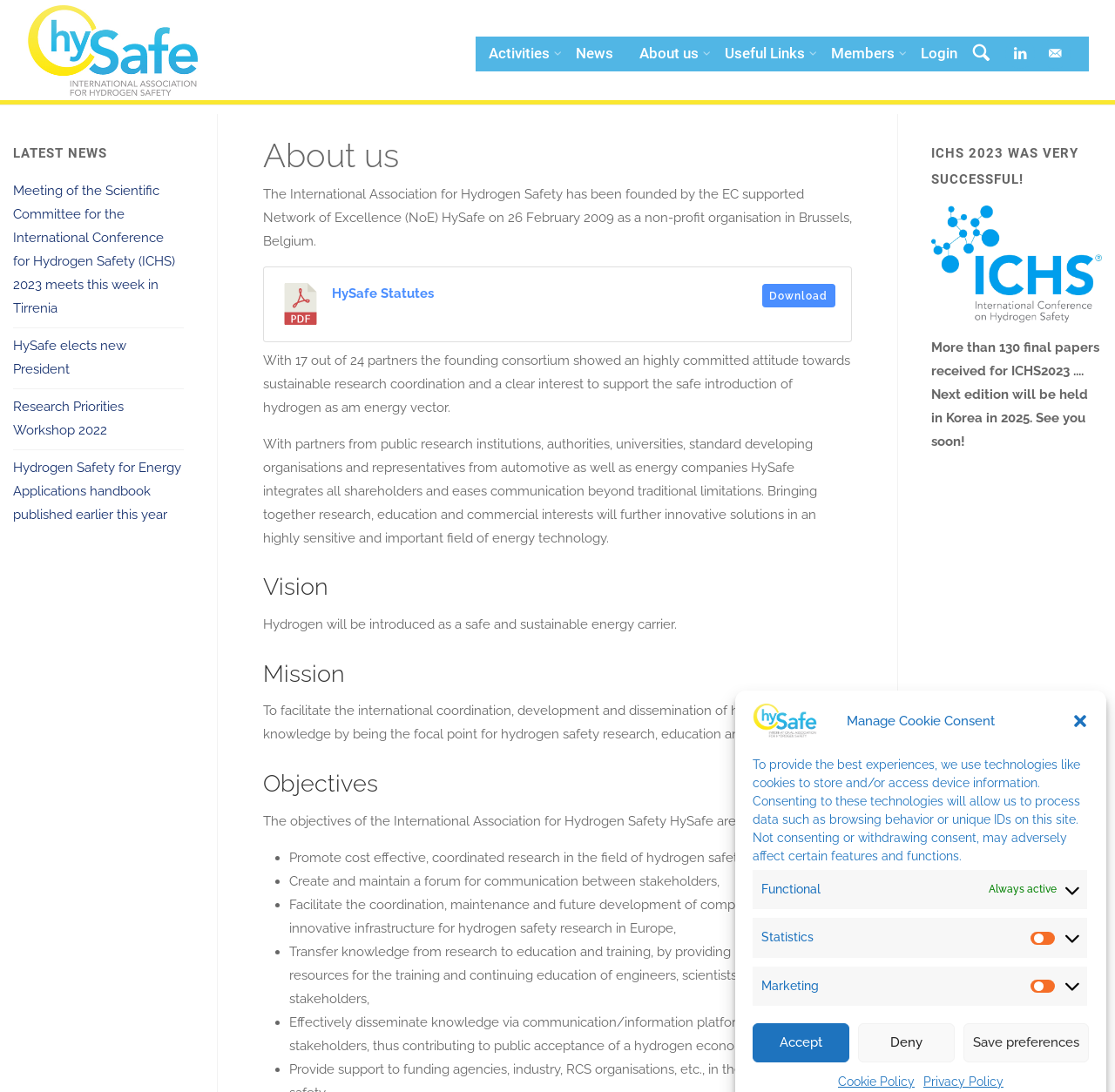Please reply to the following question with a single word or a short phrase:
What is the name of the organization?

HySafe